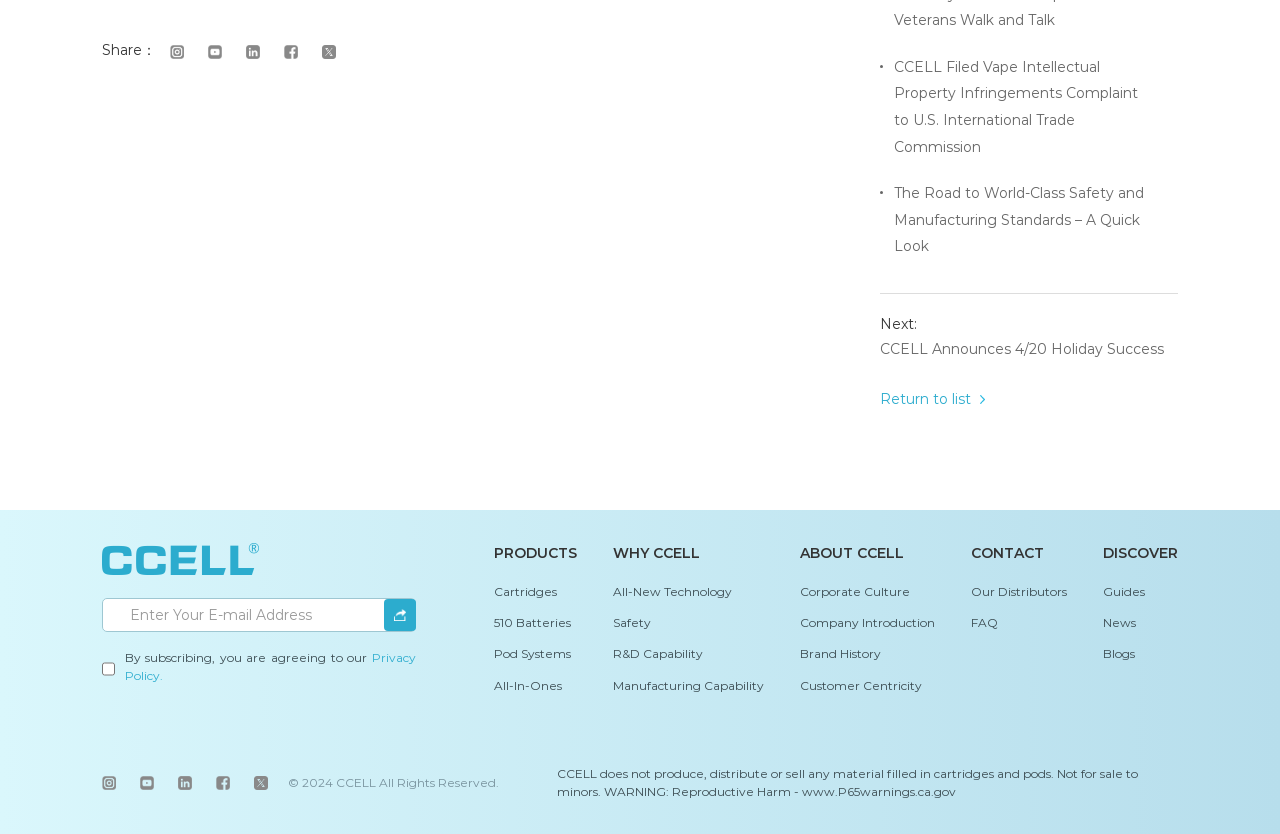What is the purpose of the checkbox?
With the help of the image, please provide a detailed response to the question.

I found a checkbox with a label 'By subscribing, you are agreeing to our Privacy Policy.' which indicates that the purpose of the checkbox is to agree to the Privacy Policy.